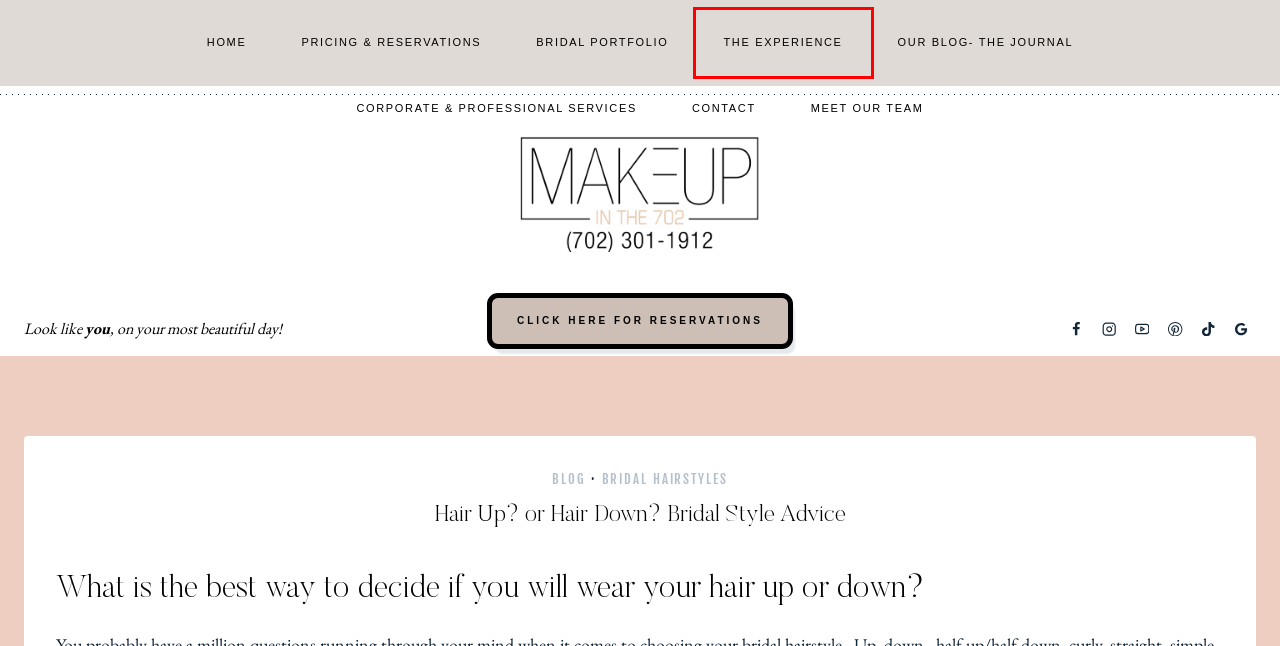You are provided with a screenshot of a webpage containing a red rectangle bounding box. Identify the webpage description that best matches the new webpage after the element in the bounding box is clicked. Here are the potential descriptions:
A. Blog | Makeup In The 702
B. Corporate & Professional Services | Makeup In The 702
C. Pricing | Makeup In The 702
D. Experience | Makeup In The 702
E. Contact | Bridal Hair & Makeup | Makeup In The 702
F. Journal | Makeup In The 702
G. Bridal Hairstyles | Makeup In The 702
H. Meet Our Team | Makeup In The 702

D